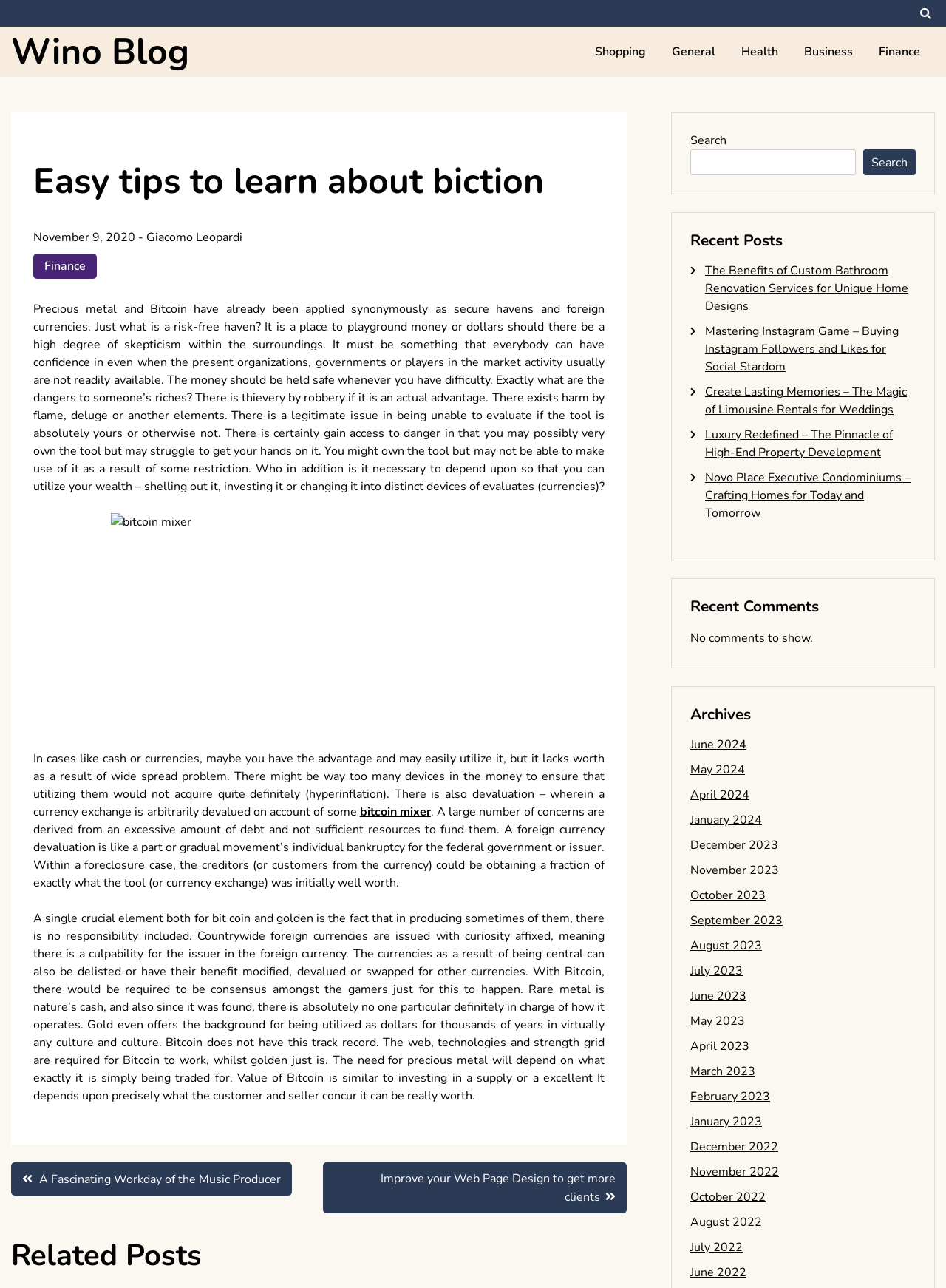Could you please study the image and provide a detailed answer to the question:
What is the author of the article?

The author of the article is mentioned in the link 'Giacomo Leopardi' which is located below the heading 'Easy tips to learn about biction'.